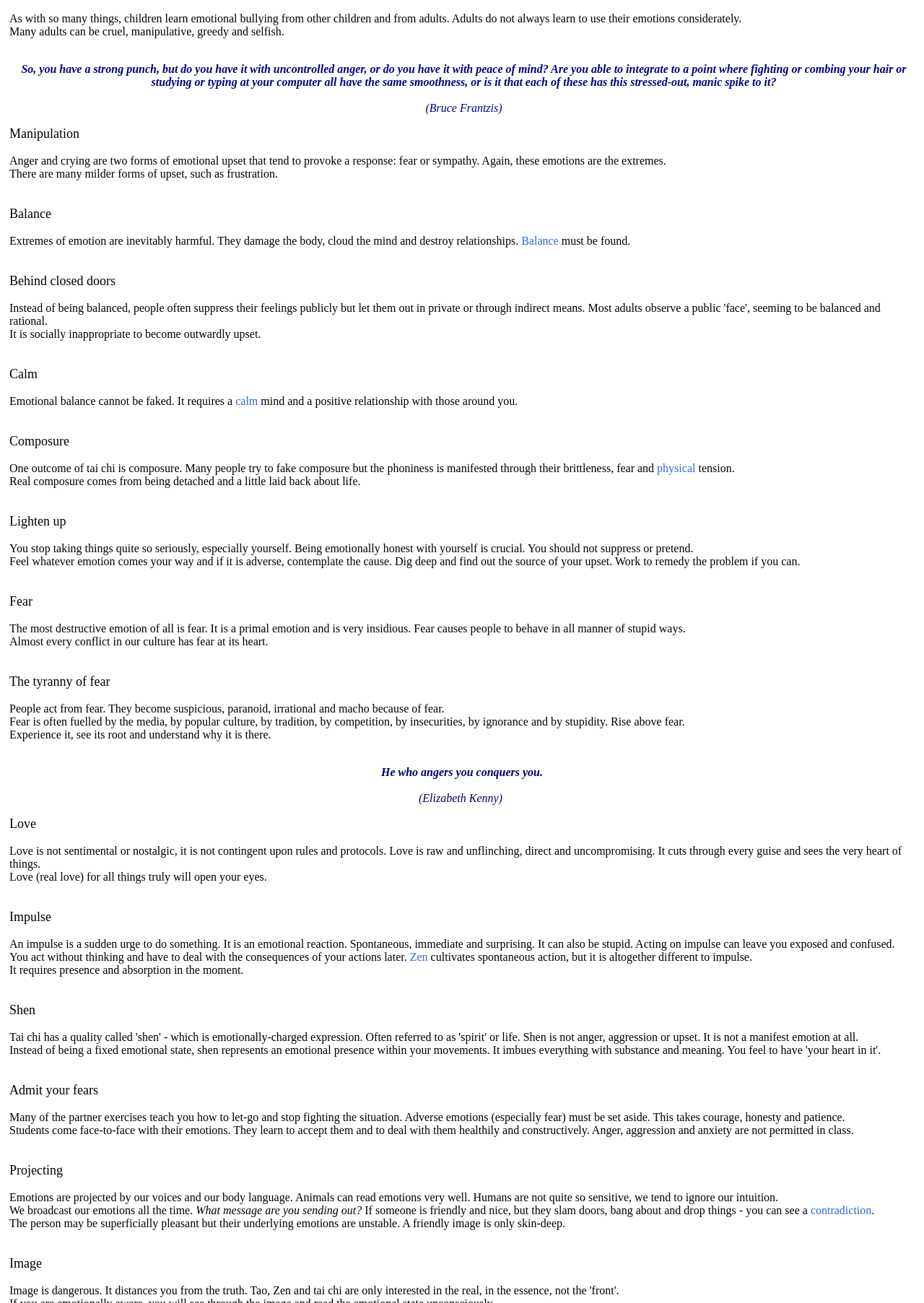What is the effect of fear on people's behavior?
Identify the answer in the screenshot and reply with a single word or phrase.

It makes them stupid